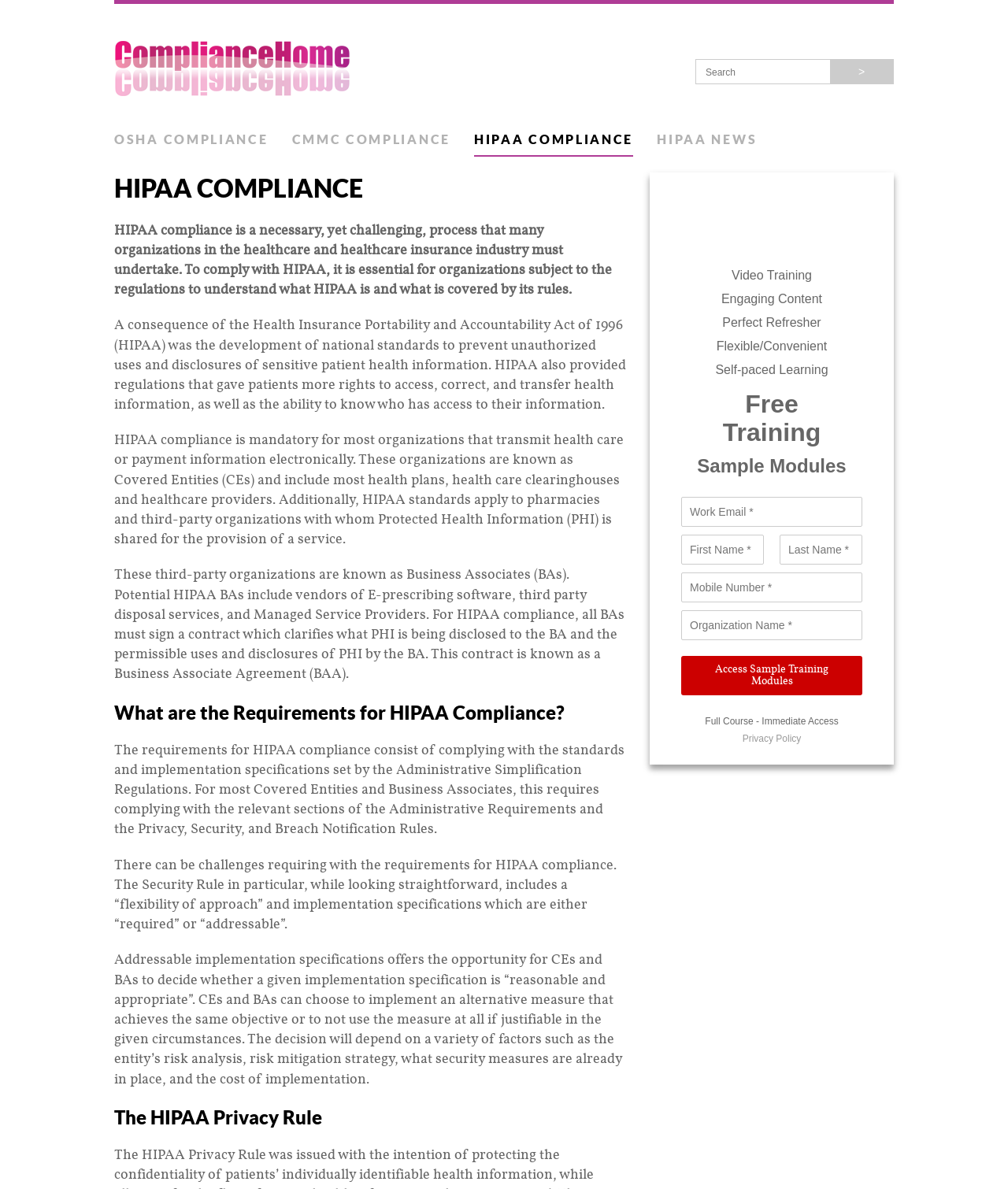Please give a concise answer to this question using a single word or phrase: 
What type of content is provided for training?

Video Training